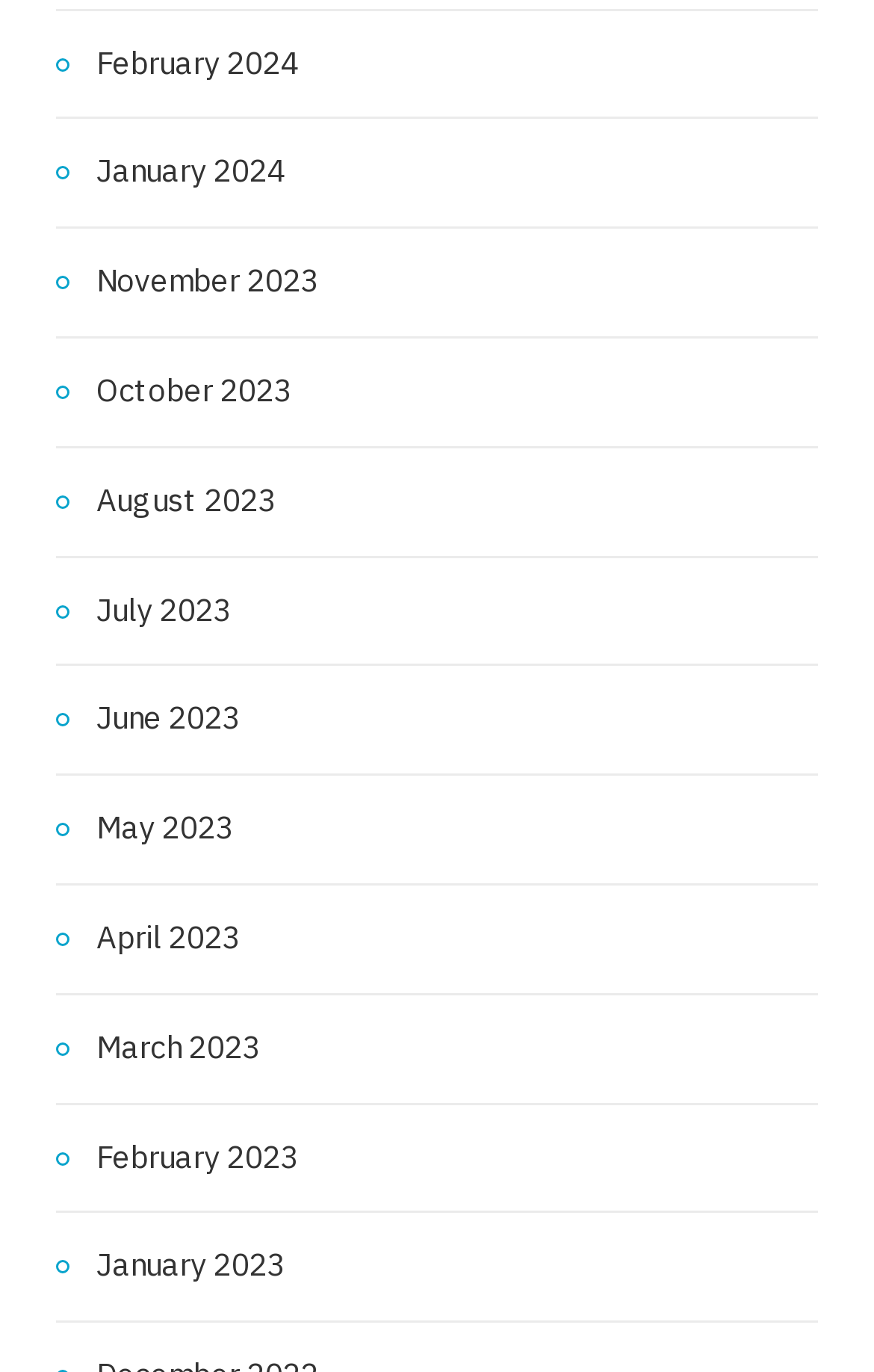How many links are there on the webpage?
Could you answer the question with a detailed and thorough explanation?

I counted the number of links on the webpage, and there are 12 links, each representing a month from February 2024 to January 2023.